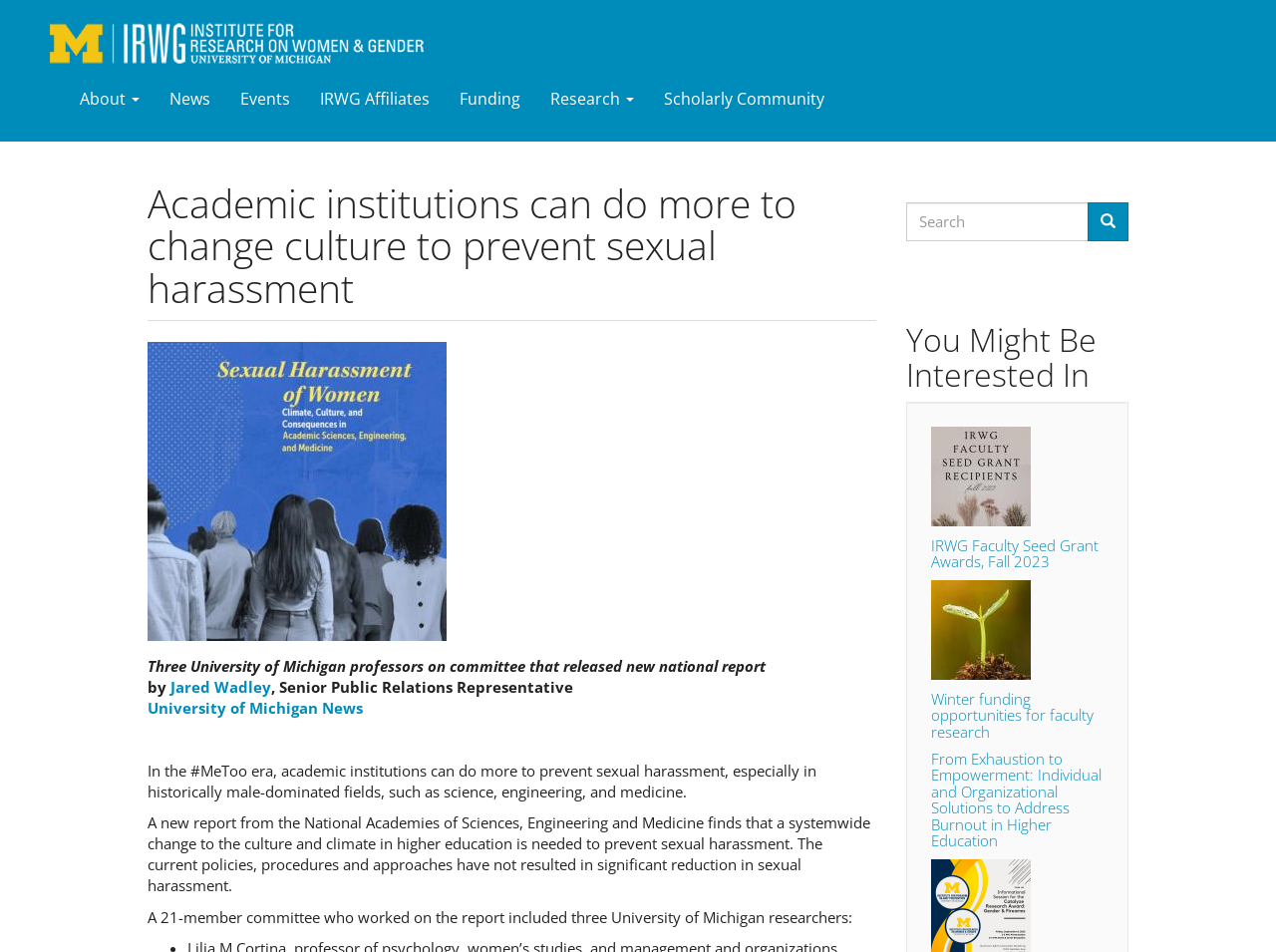Determine the bounding box coordinates of the clickable region to execute the instruction: "Click on the '2022' link". The coordinates should be four float numbers between 0 and 1, denoted as [left, top, right, bottom].

None